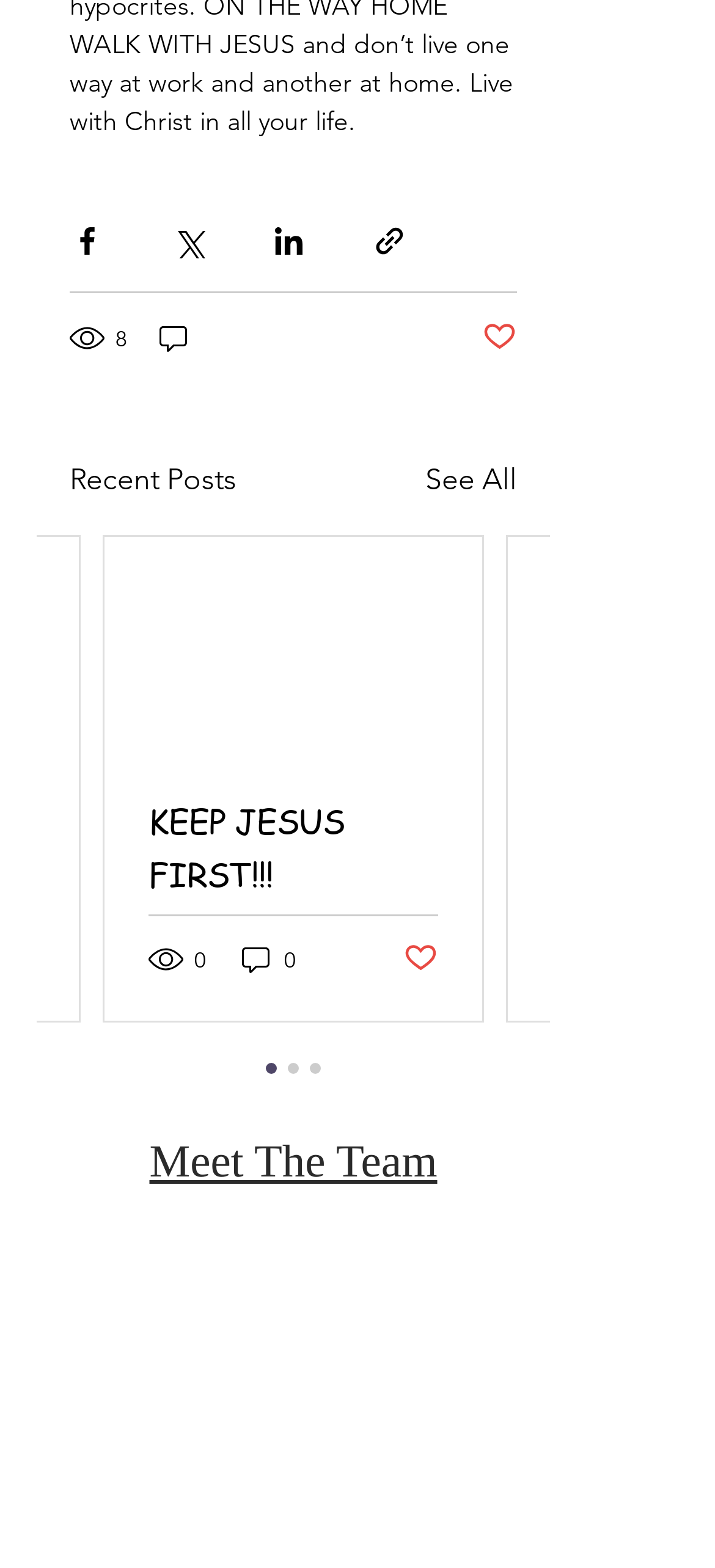Please indicate the bounding box coordinates of the element's region to be clicked to achieve the instruction: "Meet the team". Provide the coordinates as four float numbers between 0 and 1, i.e., [left, top, right, bottom].

[0.209, 0.72, 0.612, 0.758]